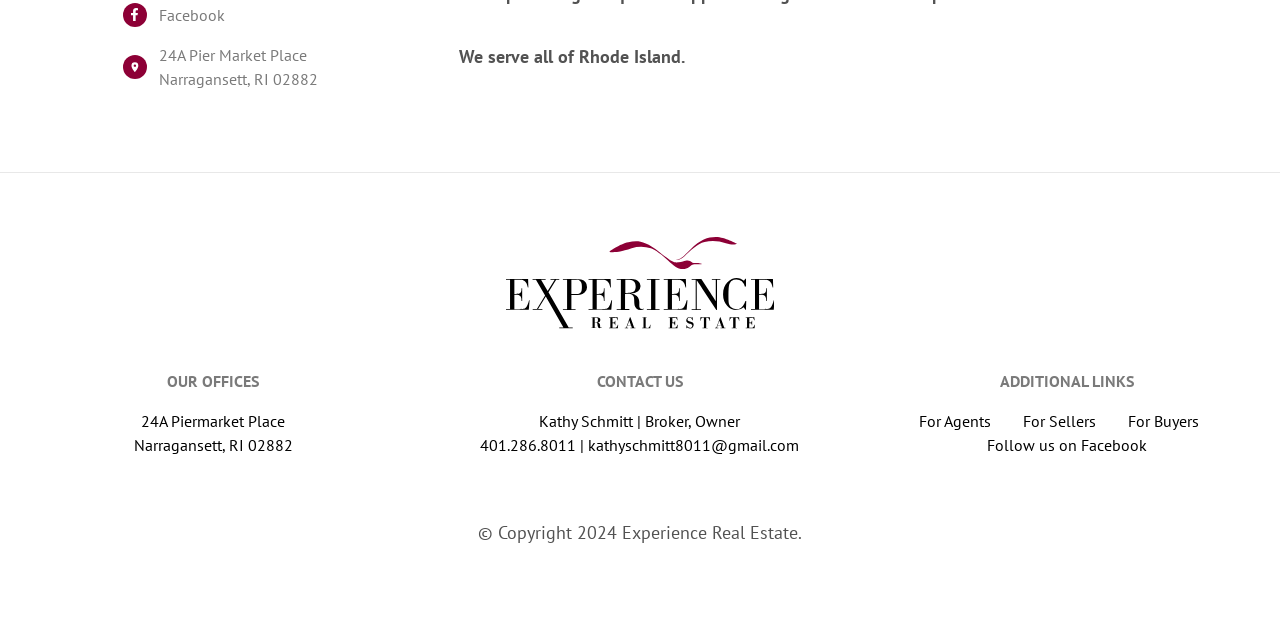Determine the bounding box for the UI element that matches this description: "placeholder="Search" title="Search input"".

None